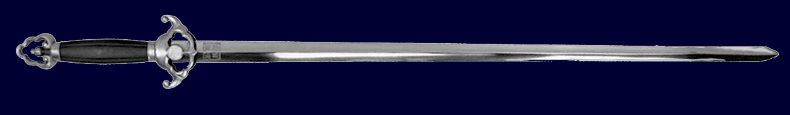What is the significance of the sword in the context of martial arts?
Can you provide a detailed and comprehensive answer to the question?

The caption suggests that the sword is central to the promotion of 'Lone Sword Against the Cold Cold Sky', a work by Adam Hsu, hinting at themes of discipline, mastery, and the rich tradition behind martial practices.